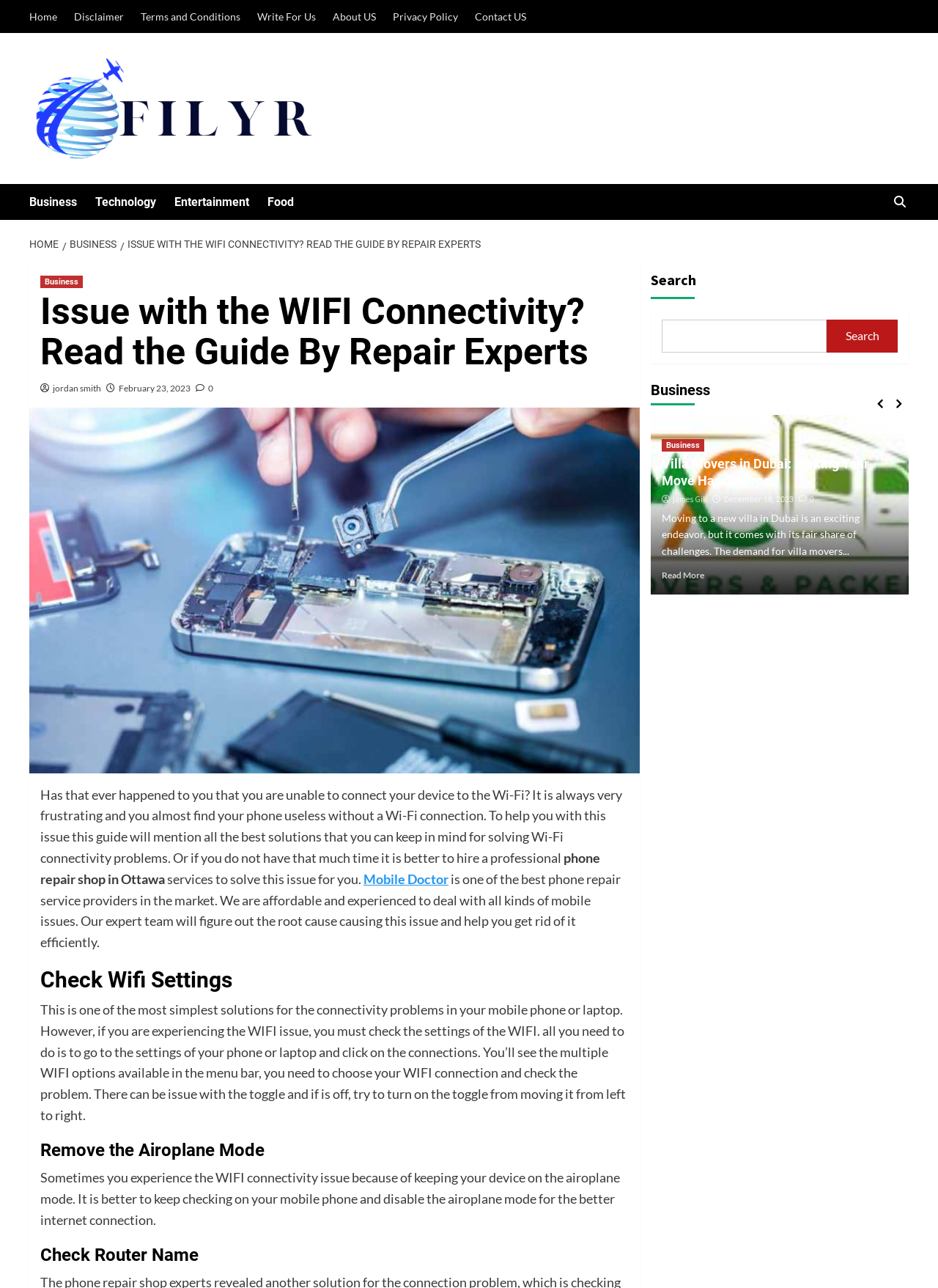Please identify the bounding box coordinates of the element that needs to be clicked to execute the following command: "Click on the 'Home' link". Provide the bounding box using four float numbers between 0 and 1, formatted as [left, top, right, bottom].

[0.031, 0.0, 0.069, 0.026]